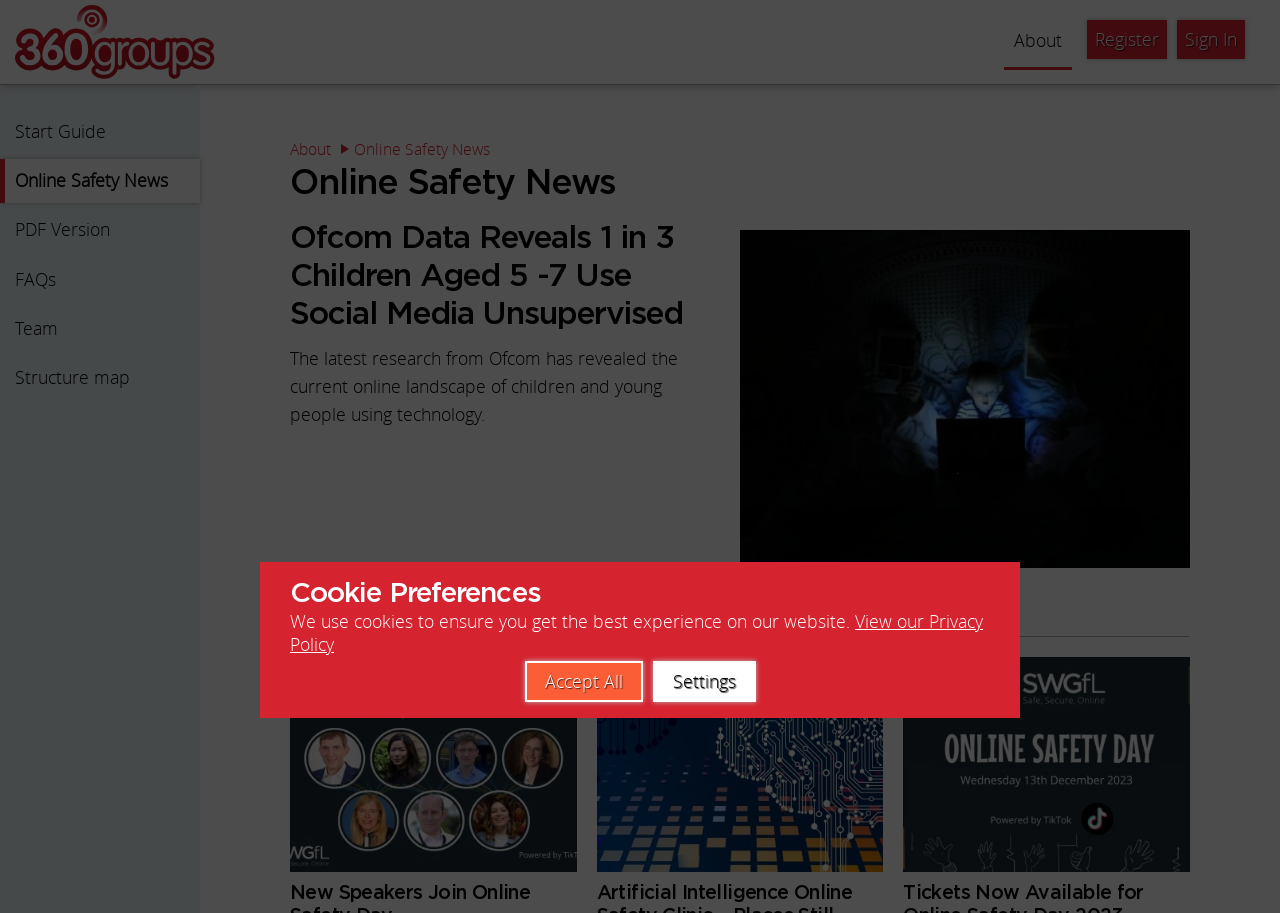Find the UI element described as: "Online Safety News" and predict its bounding box coordinates. Ensure the coordinates are four float numbers between 0 and 1, [left, top, right, bottom].

[0.277, 0.148, 0.383, 0.179]